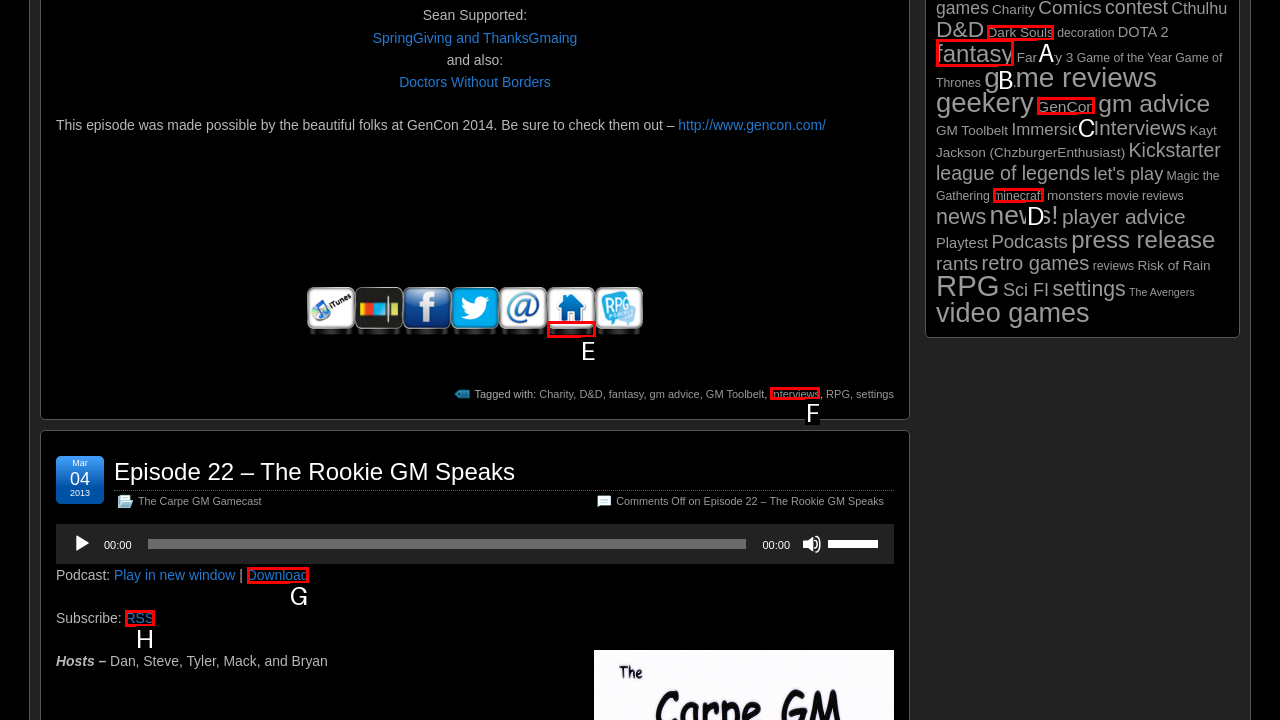To complete the instruction: Download the podcast episode, which HTML element should be clicked?
Respond with the option's letter from the provided choices.

G